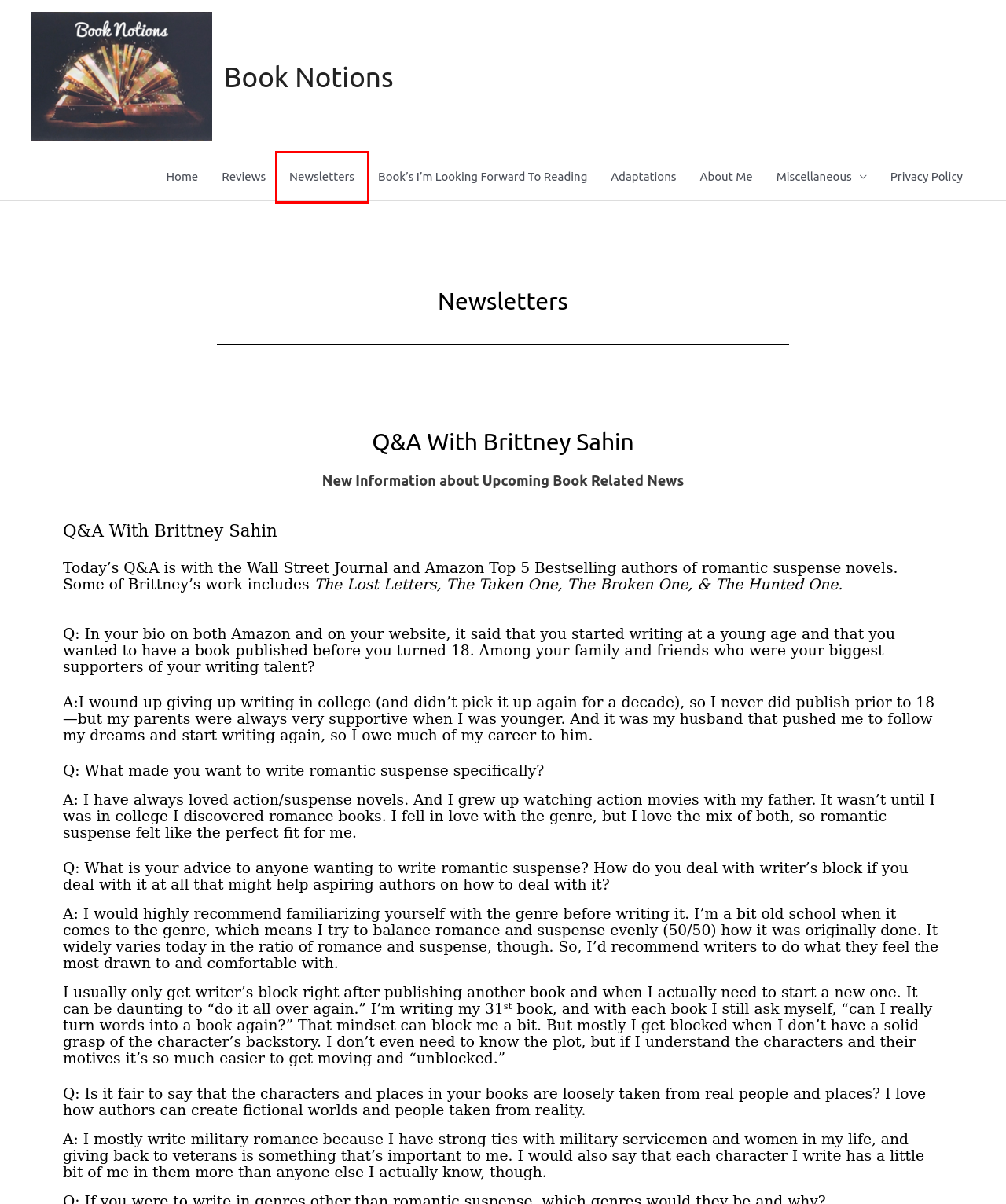A screenshot of a webpage is provided, featuring a red bounding box around a specific UI element. Identify the webpage description that most accurately reflects the new webpage after interacting with the selected element. Here are the candidates:
A. Privacy Policy - Book Notions
B. About Me - Book Notions
C. Home - Book Notions
D. Newsletters - Book Notions
E. Miscellaneous - Book Notions
F. Reviews - Book Notions
G. Astra – Fast, Lightweight & Customizable WordPress Theme - Download Now!
H. Book's I'm Looking Forward To Reading - Book Notions

D